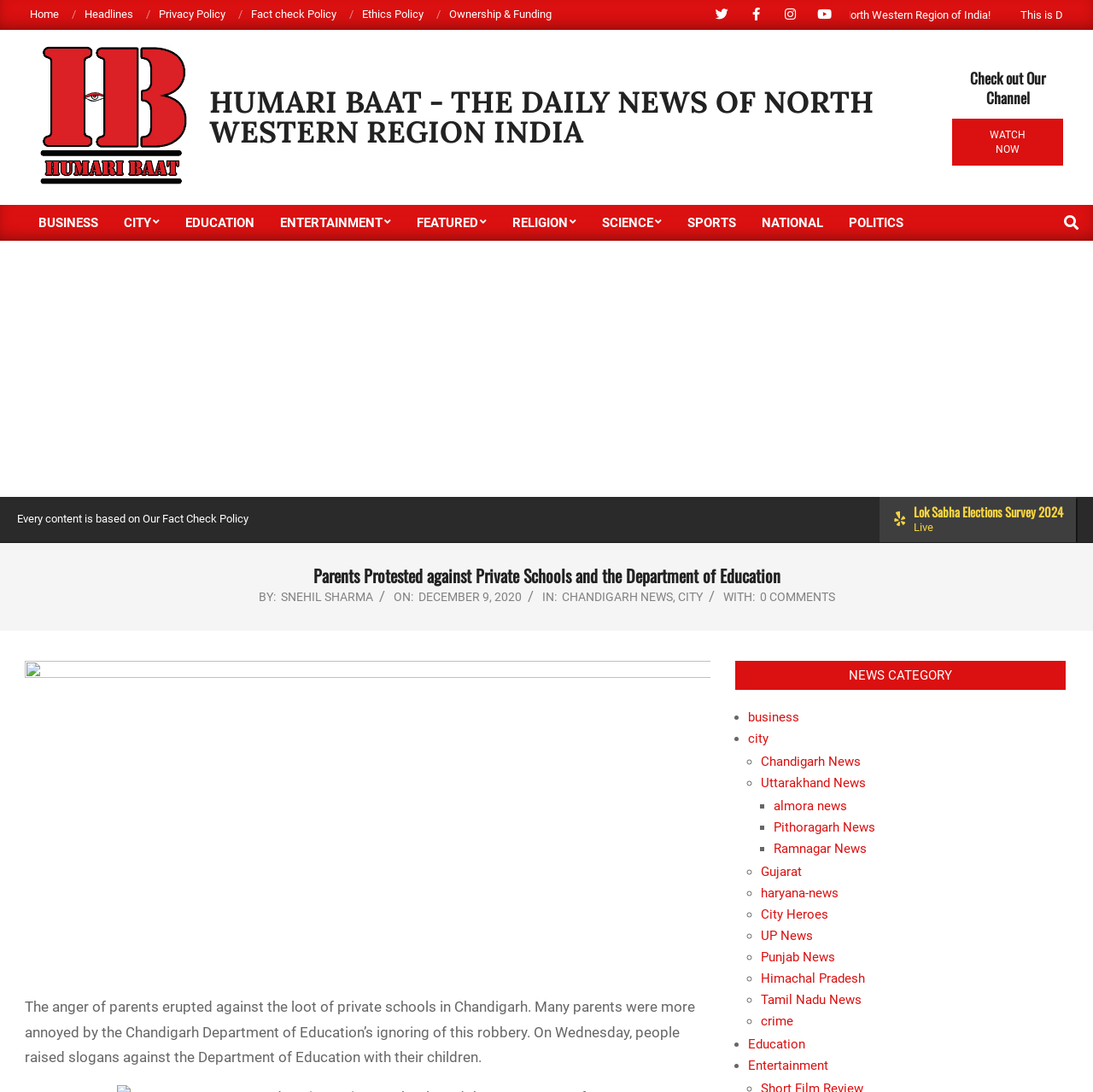What is the date of the news article?
Carefully analyze the image and provide a thorough answer to the question.

The date of the news article can be found below the title of the article, where it is written as 'ON: Wednesday, December 9, 2020, 8:39 am'.